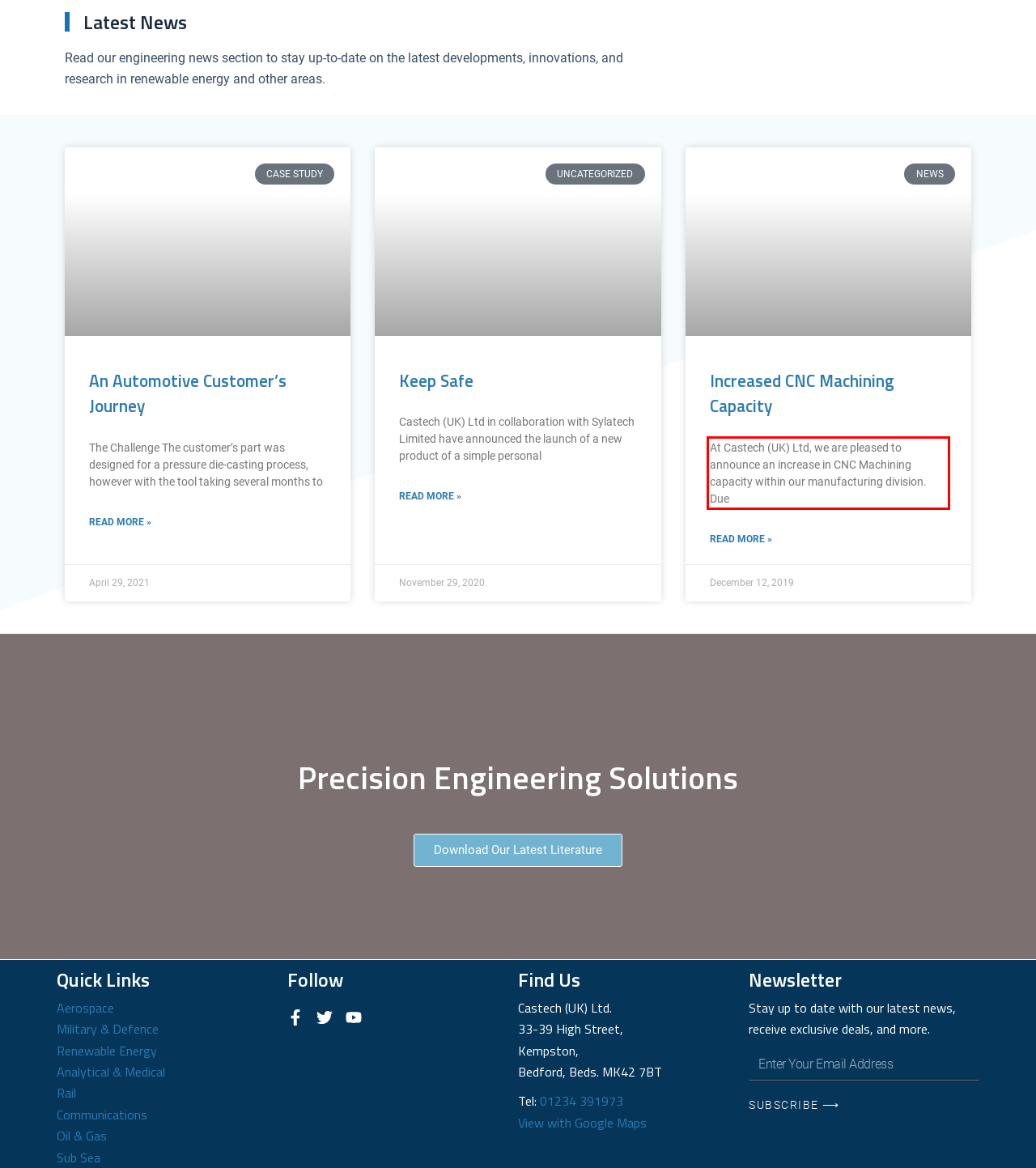Locate the red bounding box in the provided webpage screenshot and use OCR to determine the text content inside it.

At Castech (UK) Ltd, we are pleased to announce an increase in CNC Machining capacity within our manufacturing division. Due